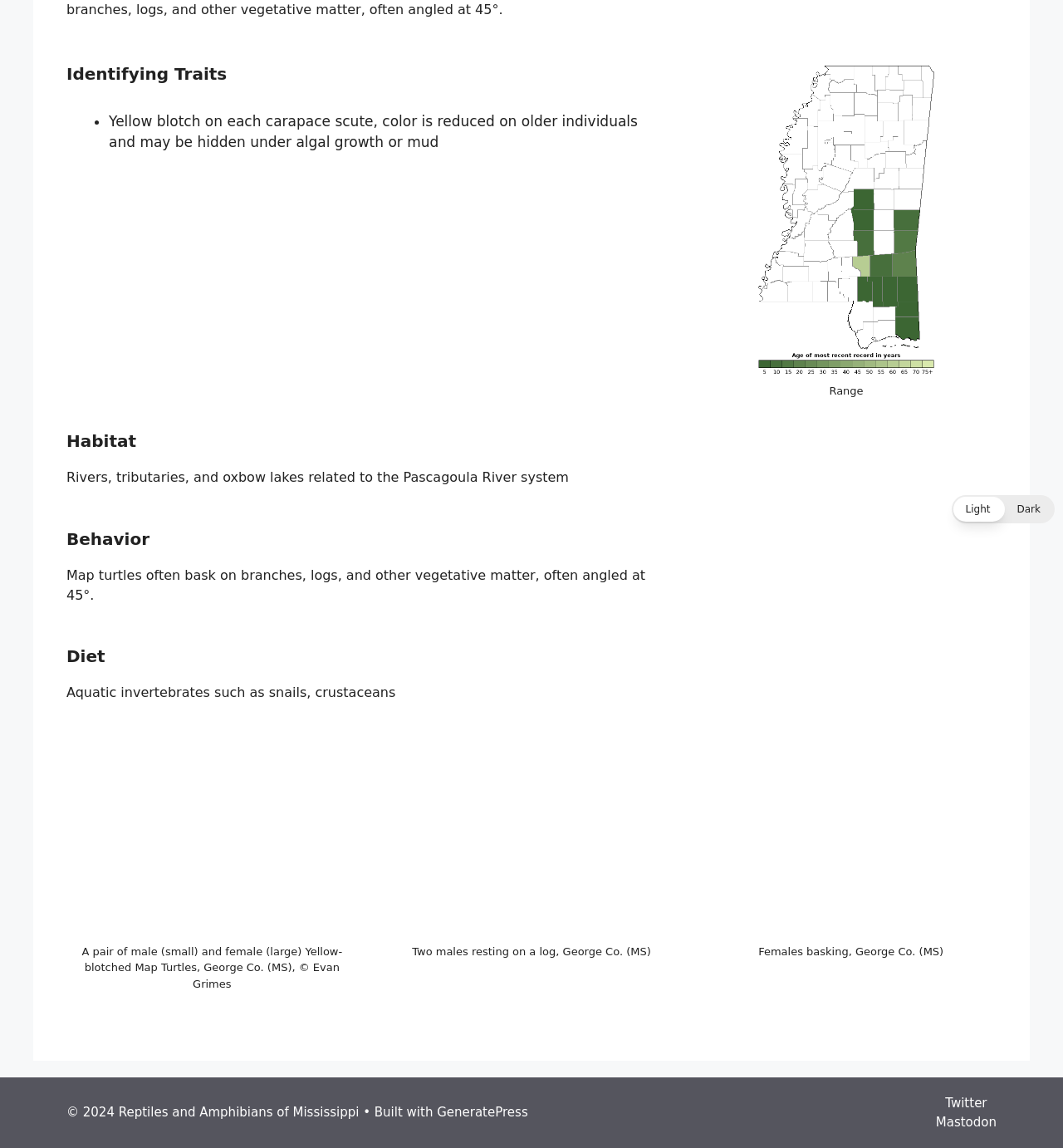Identify the bounding box of the HTML element described here: "Twitter". Provide the coordinates as four float numbers between 0 and 1: [left, top, right, bottom].

[0.889, 0.954, 0.929, 0.967]